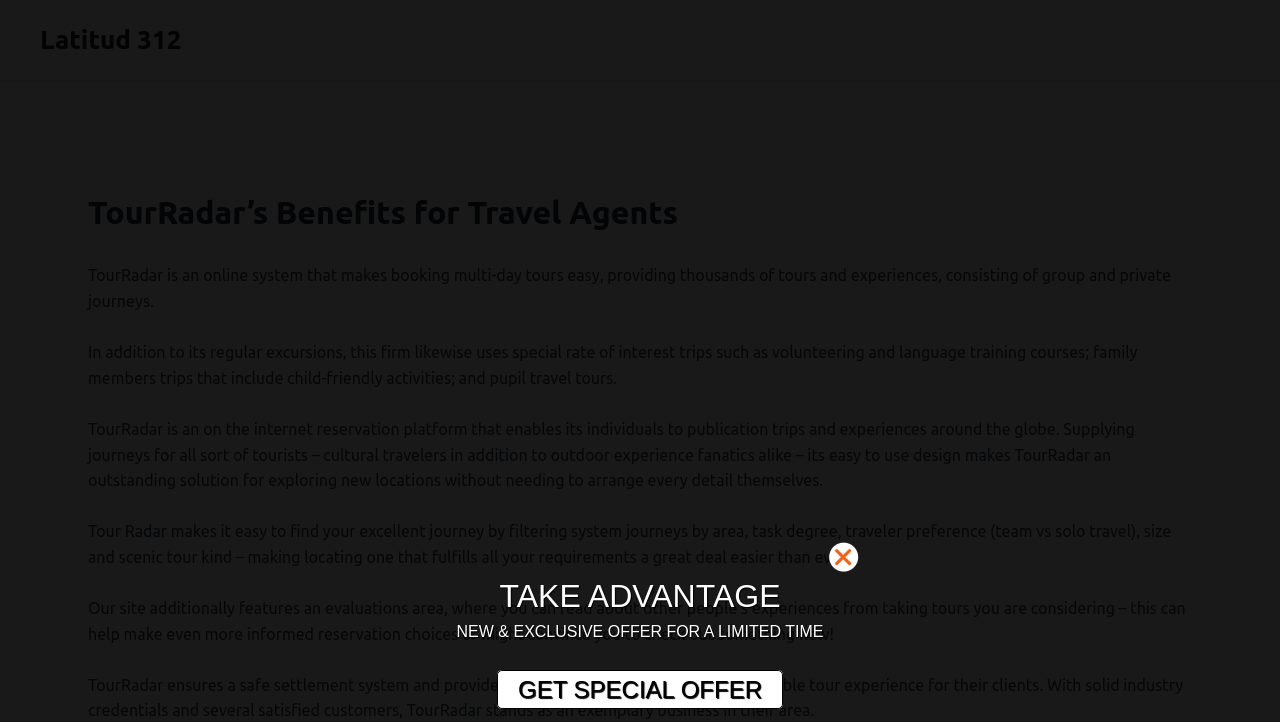Craft a detailed narrative of the webpage's structure and content.

The webpage is about TourRadar, a platform that empowers travel agents. At the top-left corner, there is a link to "Latitud 312". Below it, there is a header section with the title "TourRadar’s Benefits for Travel Agents". 

Under the header, there are four paragraphs of text that describe the benefits of using TourRadar. The first paragraph explains that TourRadar is an online system that makes booking multi-day tours easy, providing thousands of tours and experiences. The second paragraph mentions that TourRadar offers special interest trips, family trips, and student travel tours. The third paragraph describes TourRadar as an online reservation platform that enables users to book trips and experiences around the globe. The fourth paragraph explains that TourRadar makes it easy to find the perfect journey by filtering journeys by area, activity level, traveler preference, size, and tour type.

To the right of the text, there is a call-to-action section. It starts with a "TAKE ADVANTAGE" heading, followed by a subheading that announces a "NEW & EXCLUSIVE OFFER FOR A LIMITED TIME". Below this, there is a "GET SPECIAL OFFER" link.